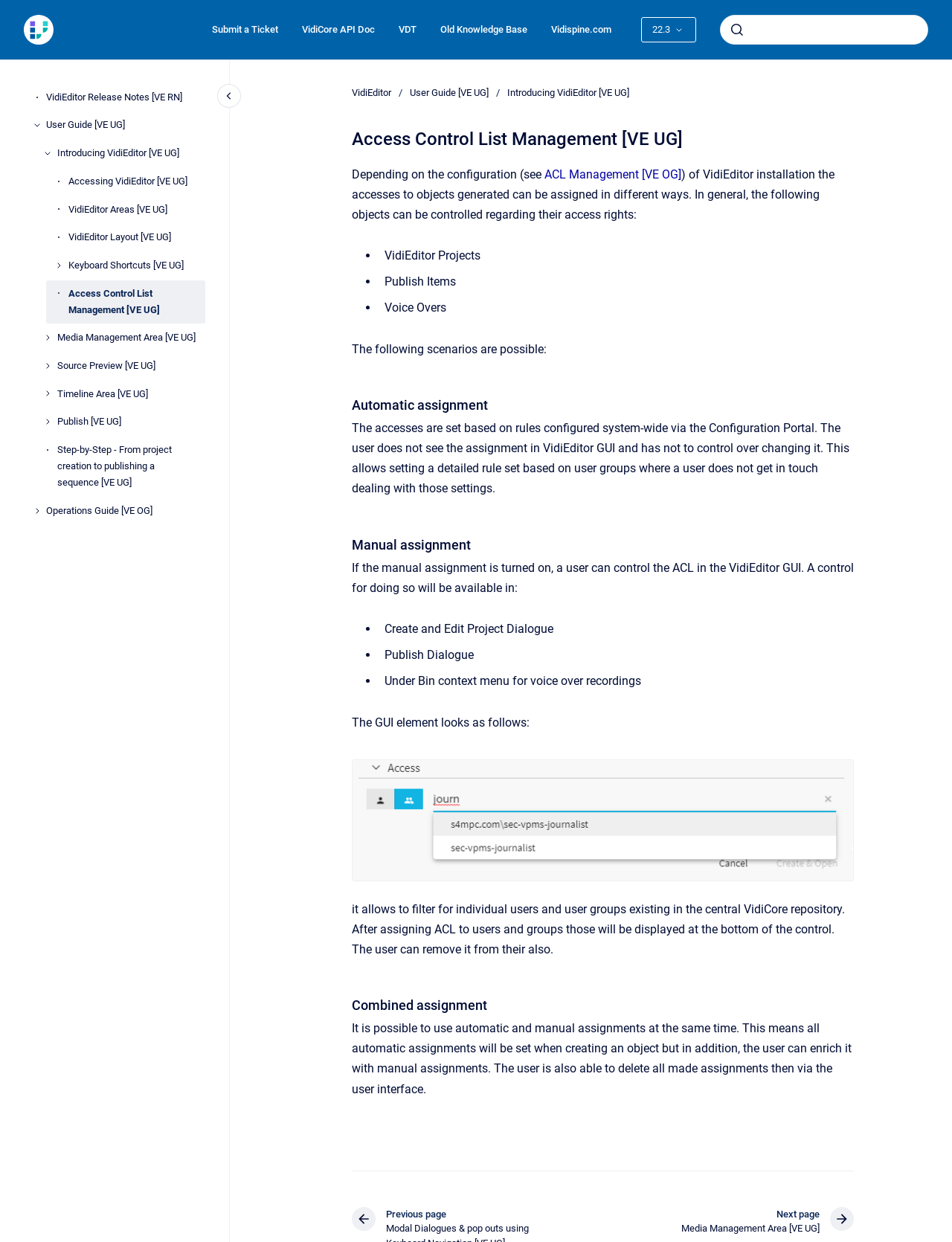Provide the bounding box coordinates of the HTML element described as: "Corporate Wellness". The bounding box coordinates should be four float numbers between 0 and 1, i.e., [left, top, right, bottom].

None